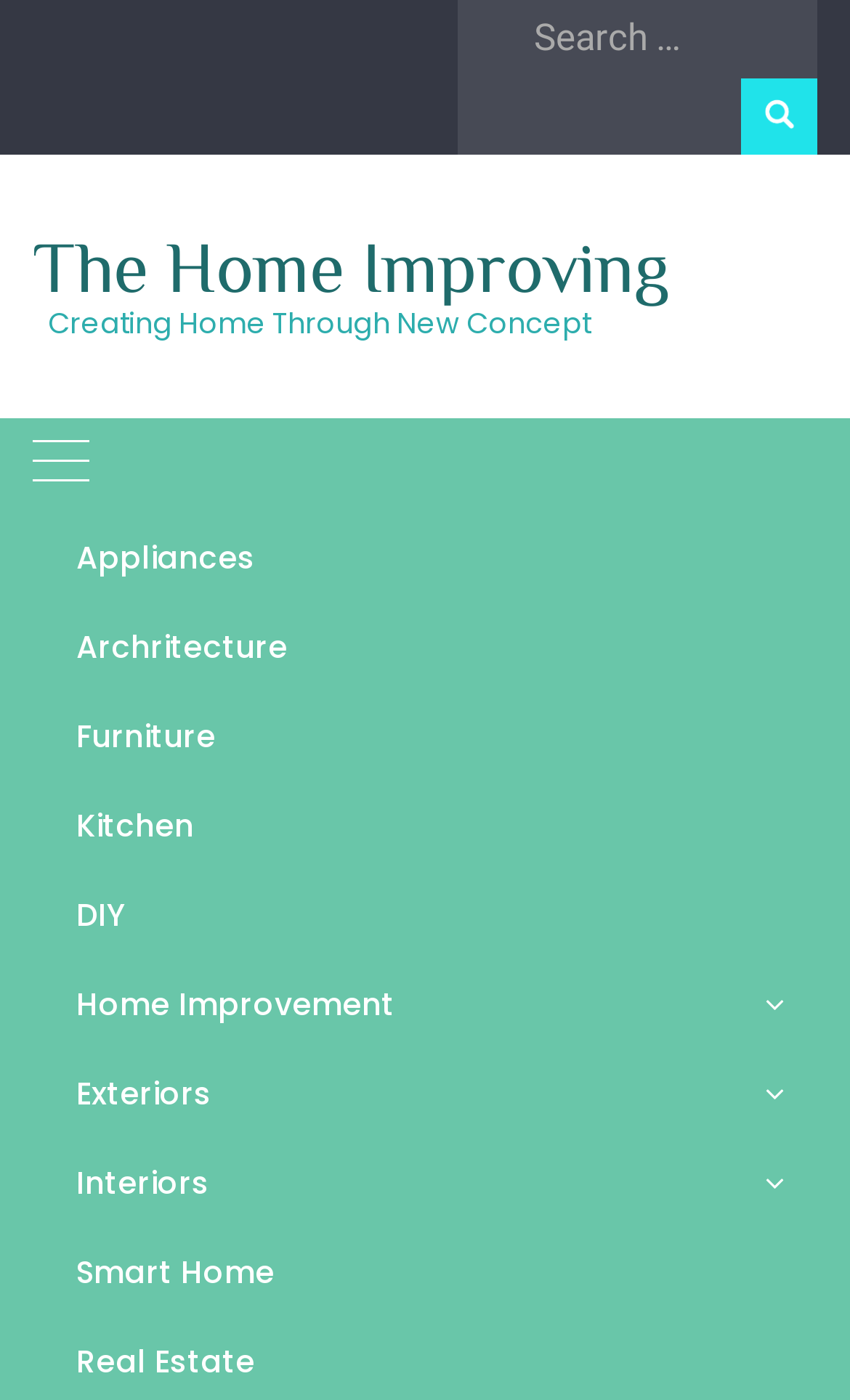Using the format (top-left x, top-left y, bottom-right x, bottom-right y), provide the bounding box coordinates for the described UI element. All values should be floating point numbers between 0 and 1: Kitchen

[0.051, 0.559, 0.962, 0.622]